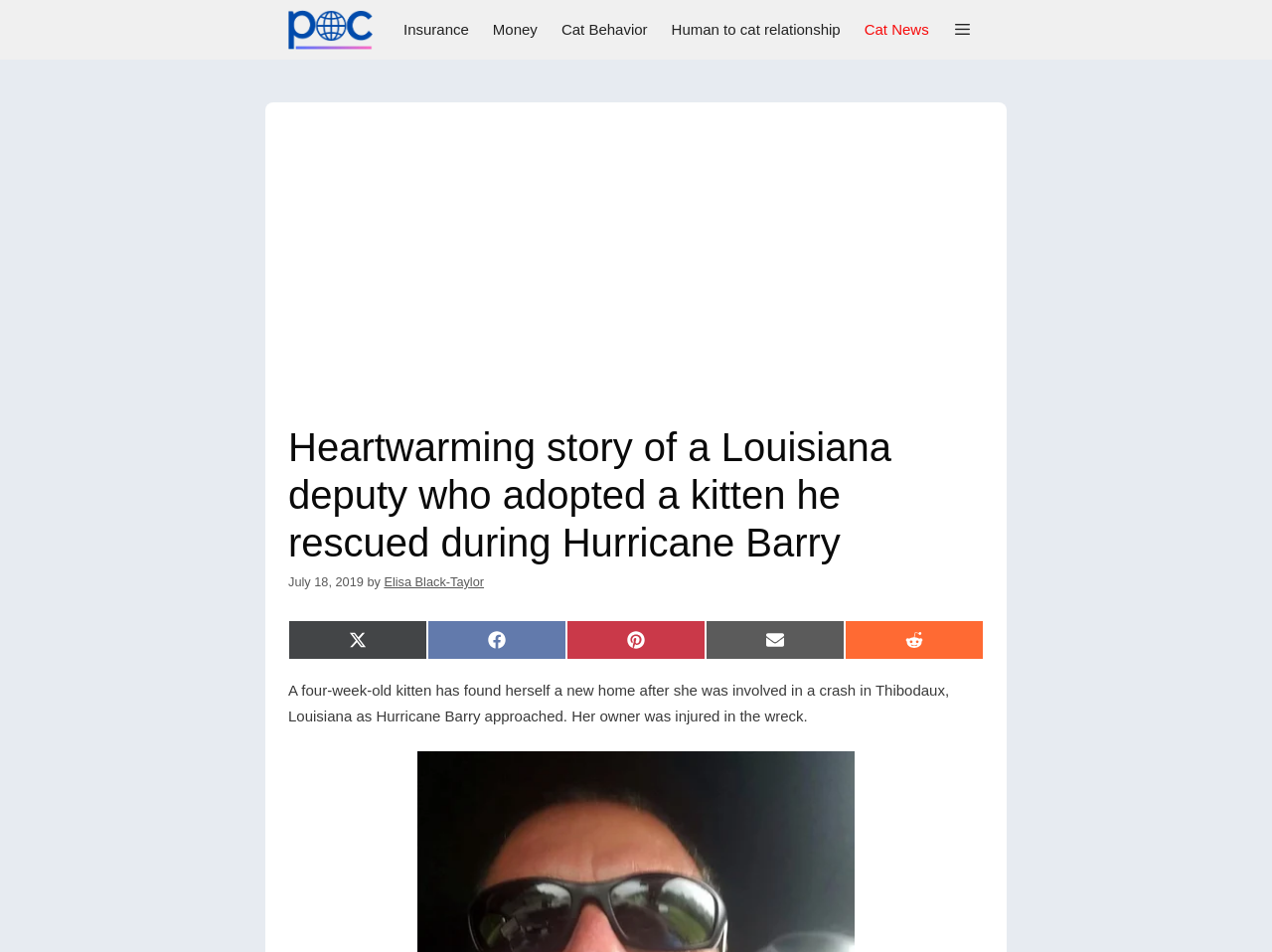Locate the primary heading on the webpage and return its text.

Heartwarming story of a Louisiana deputy who adopted a kitten he rescued during Hurricane Barry